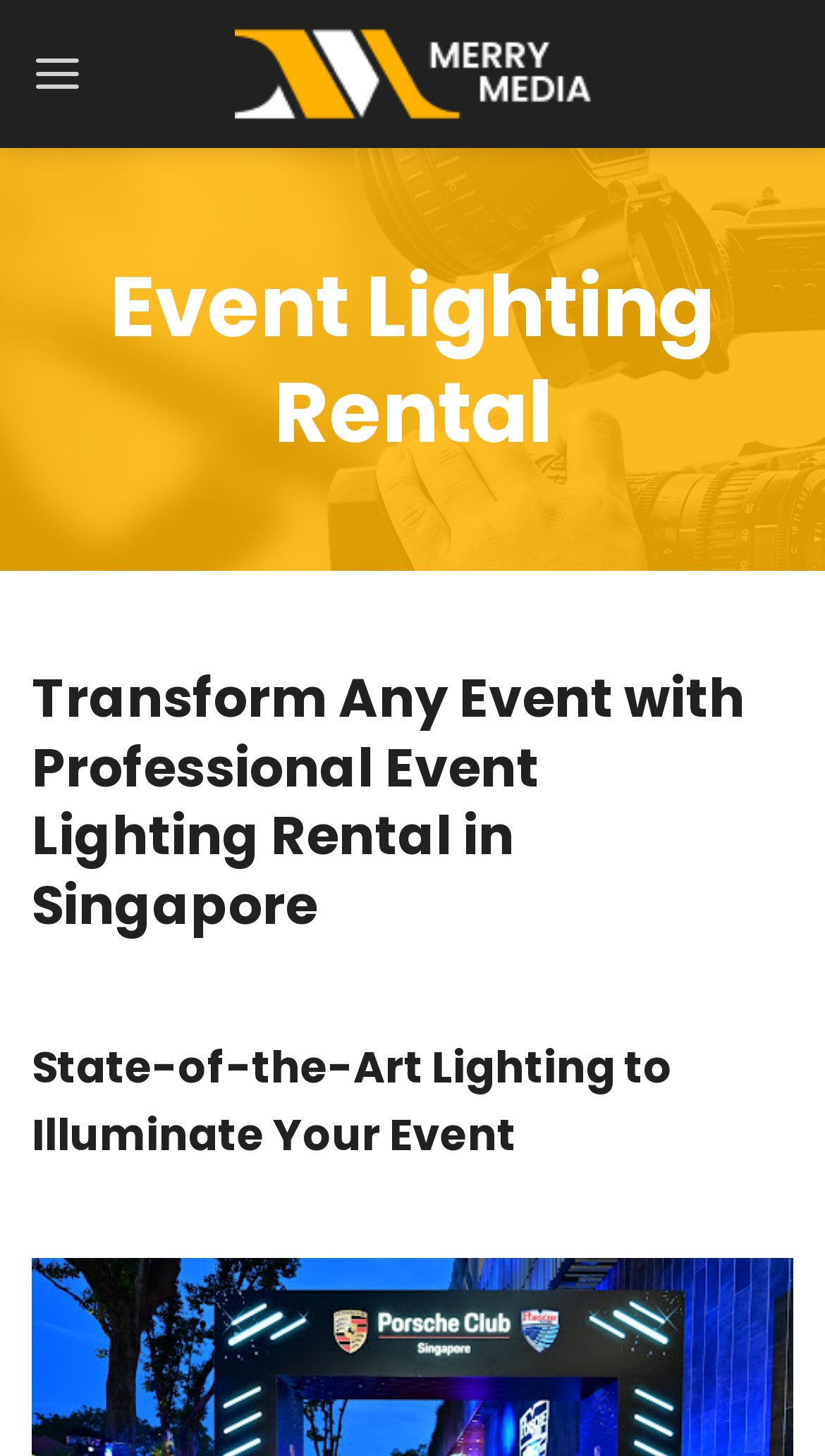What is the main heading displayed on the webpage? Please provide the text.

Event Lighting Rental